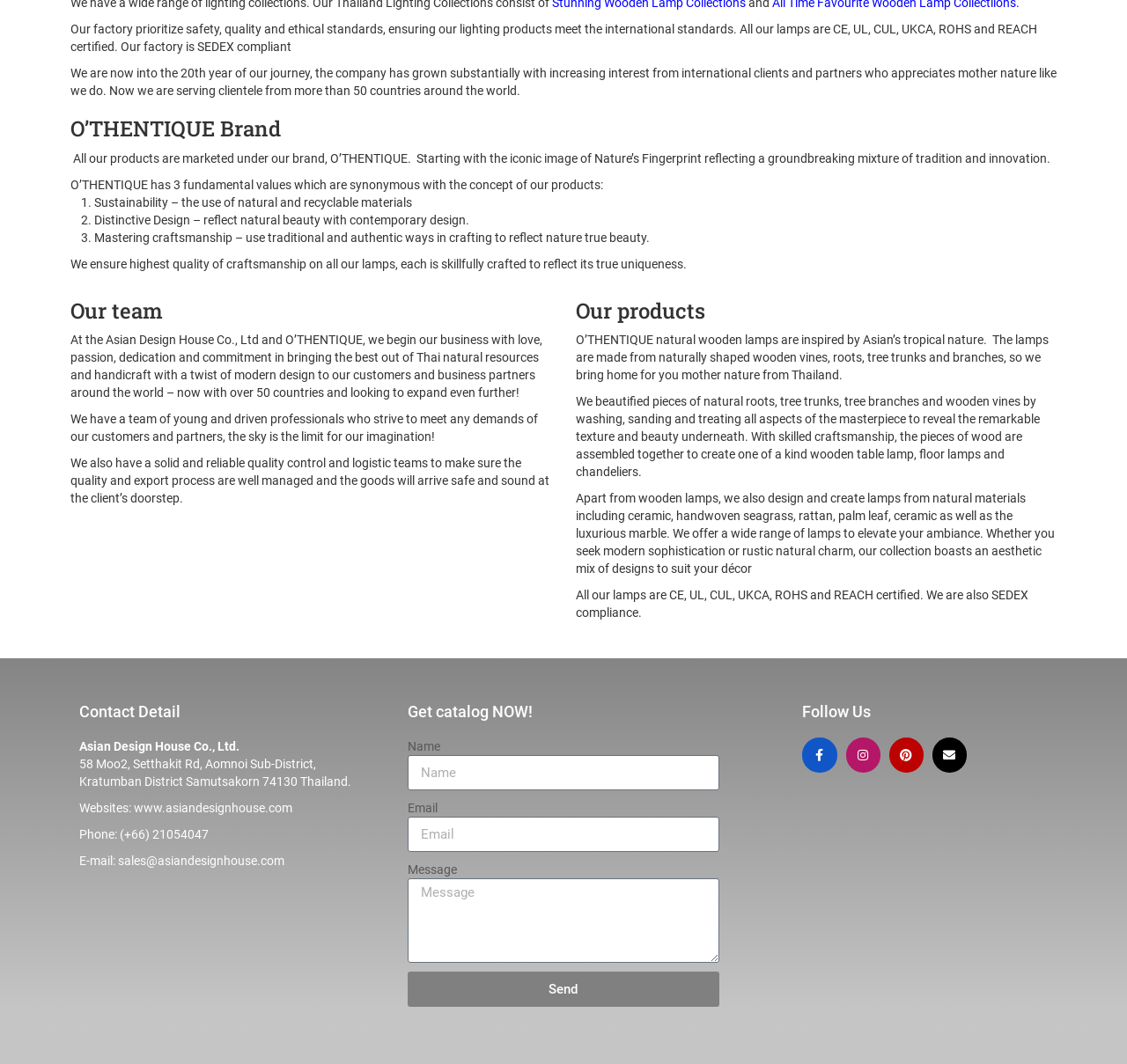What is the company's phone number?
Refer to the image and offer an in-depth and detailed answer to the question.

The phone number is mentioned in the text 'Phone: (+66) 21054047'.